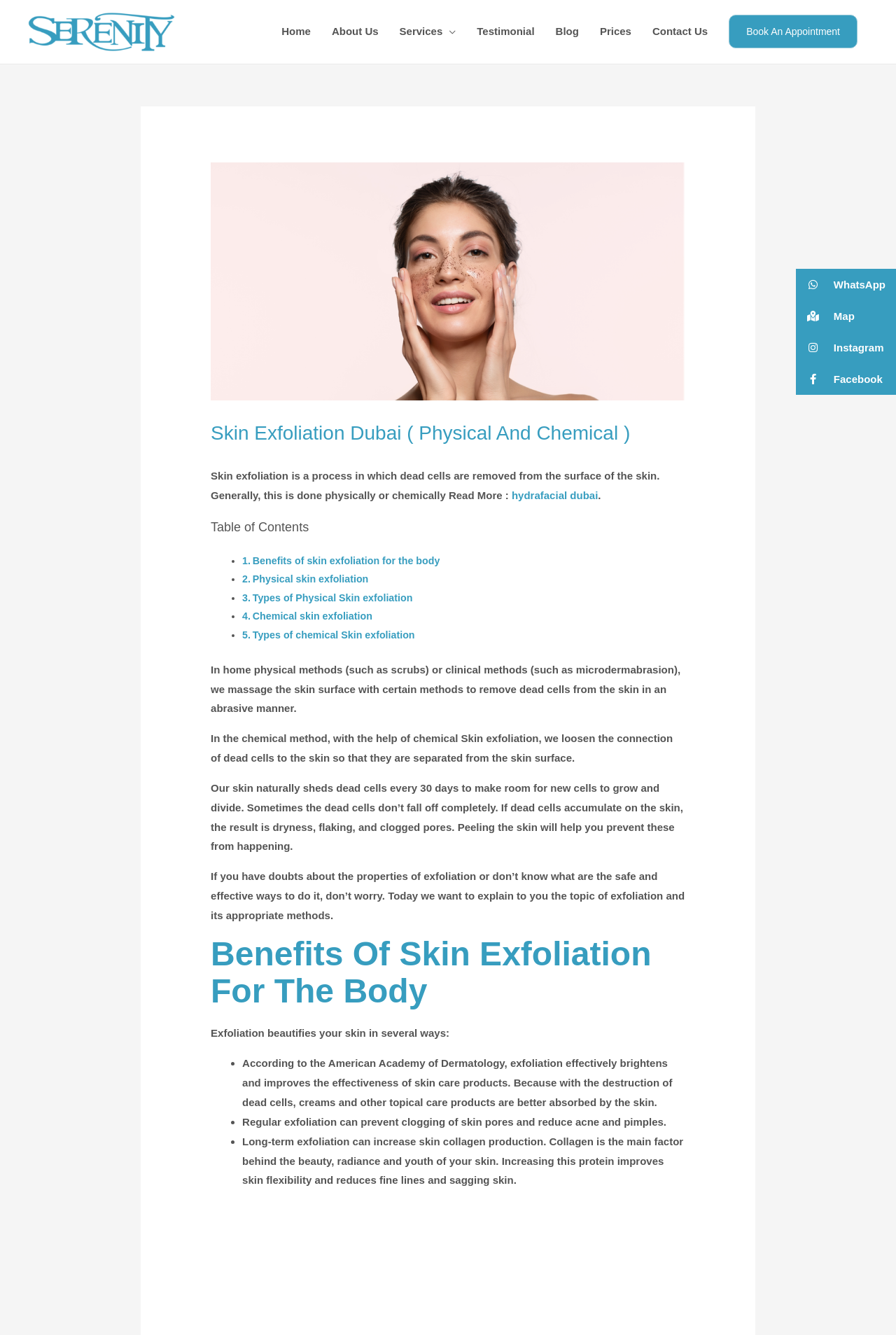Provide a one-word or short-phrase response to the question:
What is the result of long-term exfoliation?

Increases skin collagen production